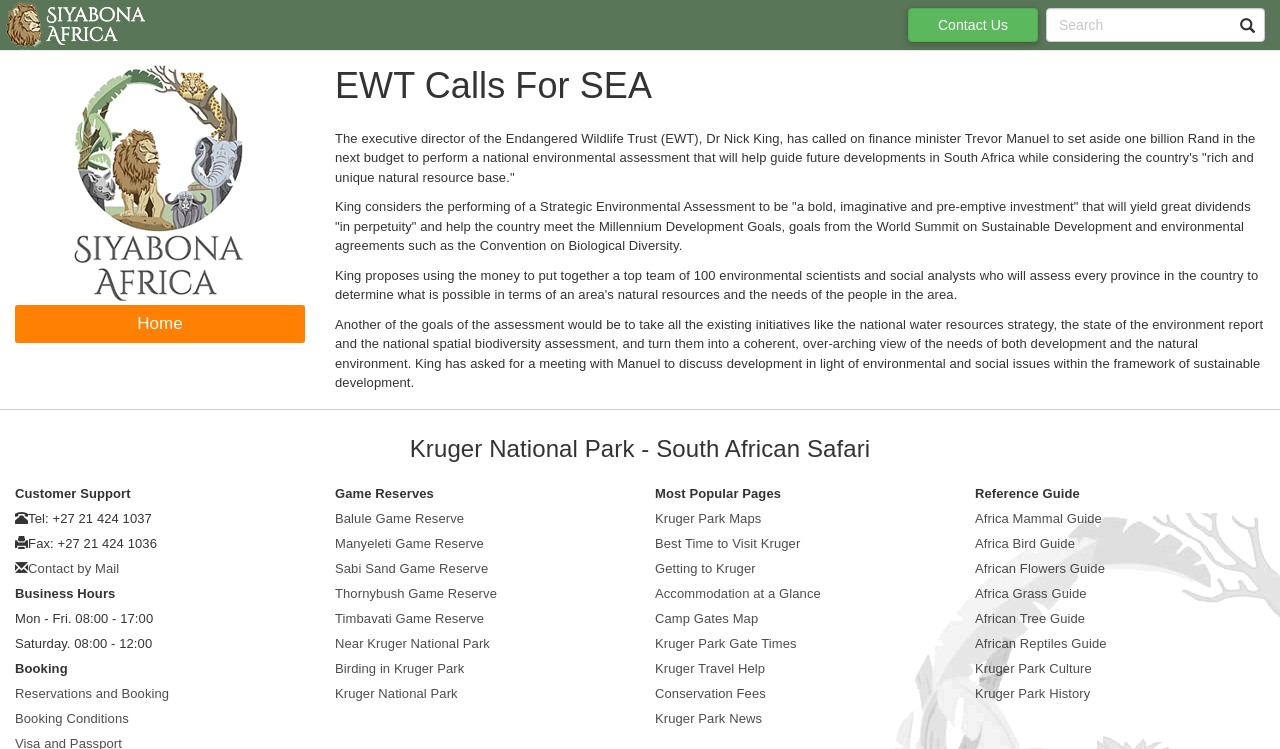Identify the bounding box coordinates of the region that needs to be clicked to carry out this instruction: "Click on the 'Home' link". Provide these coordinates as four float numbers ranging from 0 to 1, i.e., [left, top, right, bottom].

[0.012, 0.409, 0.238, 0.456]